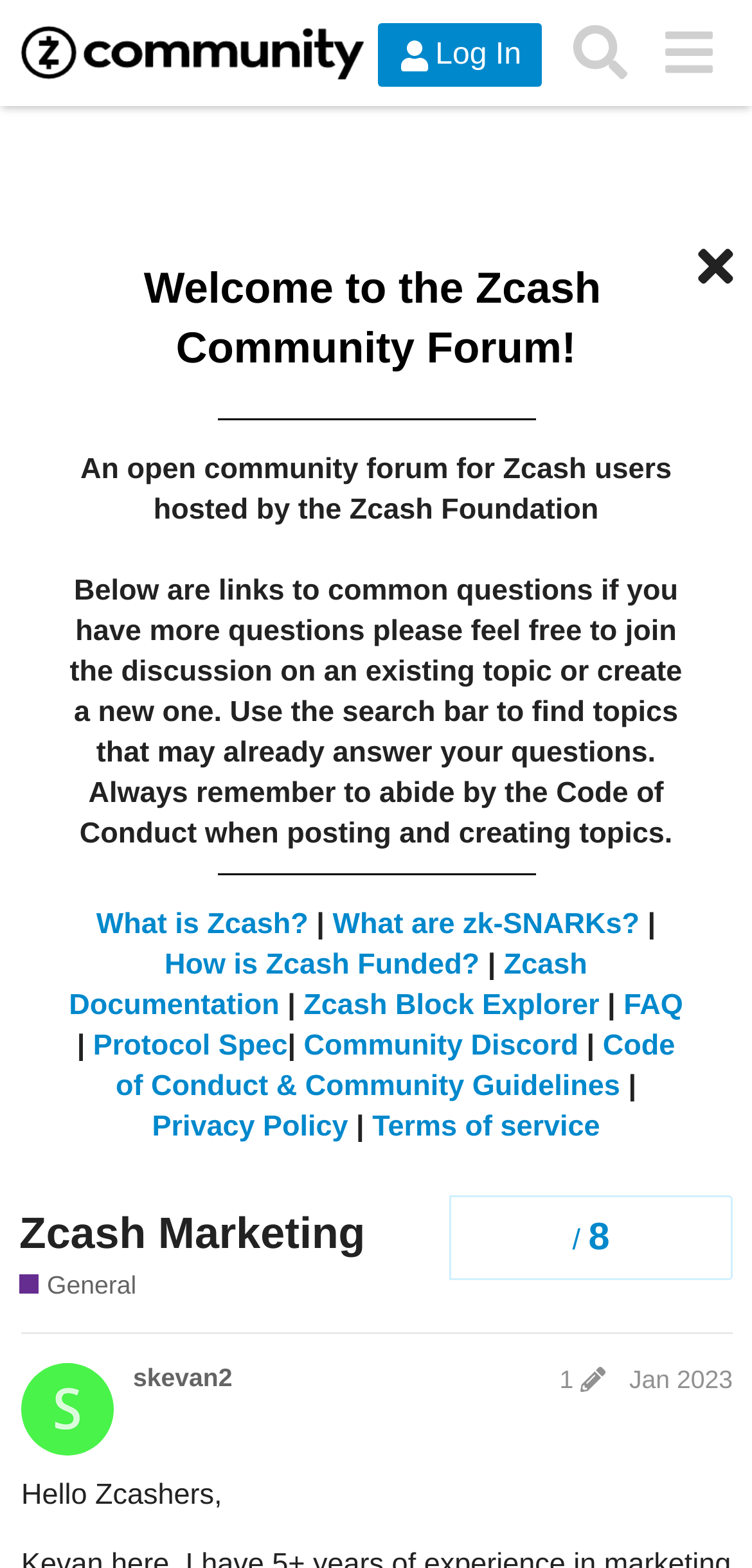Determine the bounding box coordinates for the area you should click to complete the following instruction: "Visit the 'Zcash Community Forum'".

[0.026, 0.012, 0.484, 0.056]